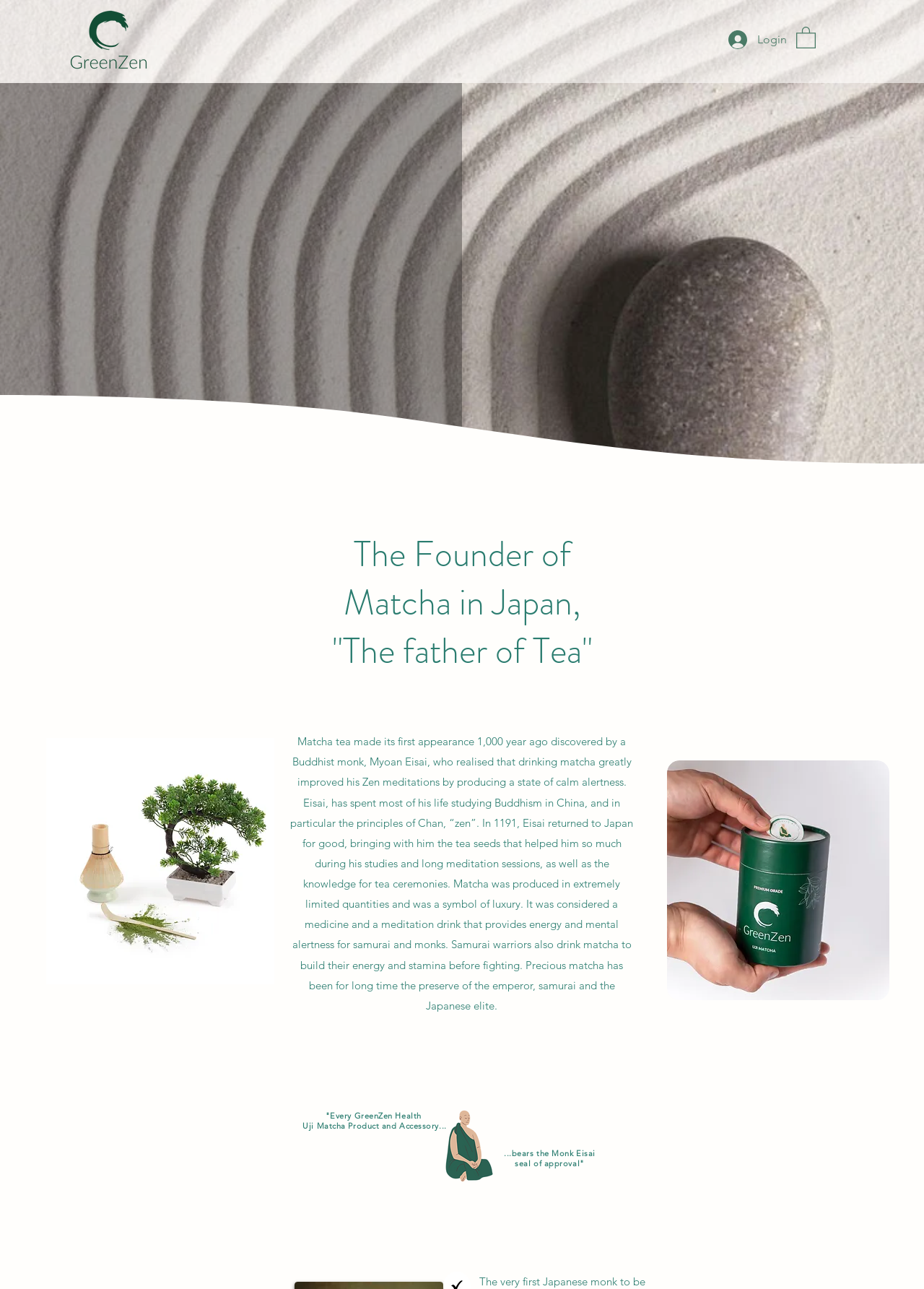What is the benefit of drinking matcha according to Monk Eisai?
Please answer the question with as much detail as possible using the screenshot.

Based on the webpage text 'drinking matcha greatly improved his Zen meditations by producing a state of calm alertness.', we can infer that Monk Eisai believed that drinking matcha helped him achieve a state of calm alertness during his Zen meditations.